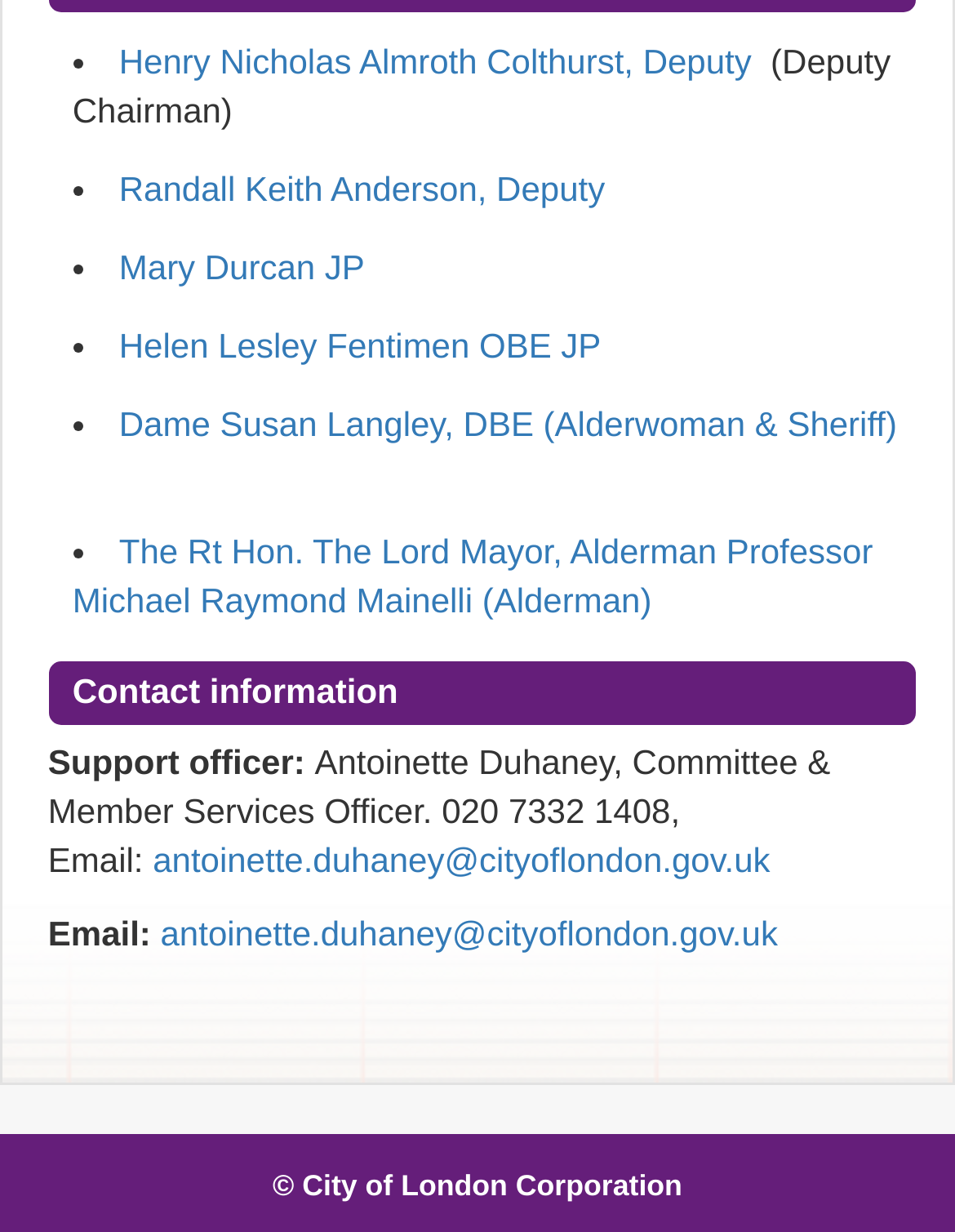Locate the coordinates of the bounding box for the clickable region that fulfills this instruction: "Choose the Large Teddy Bear option".

None